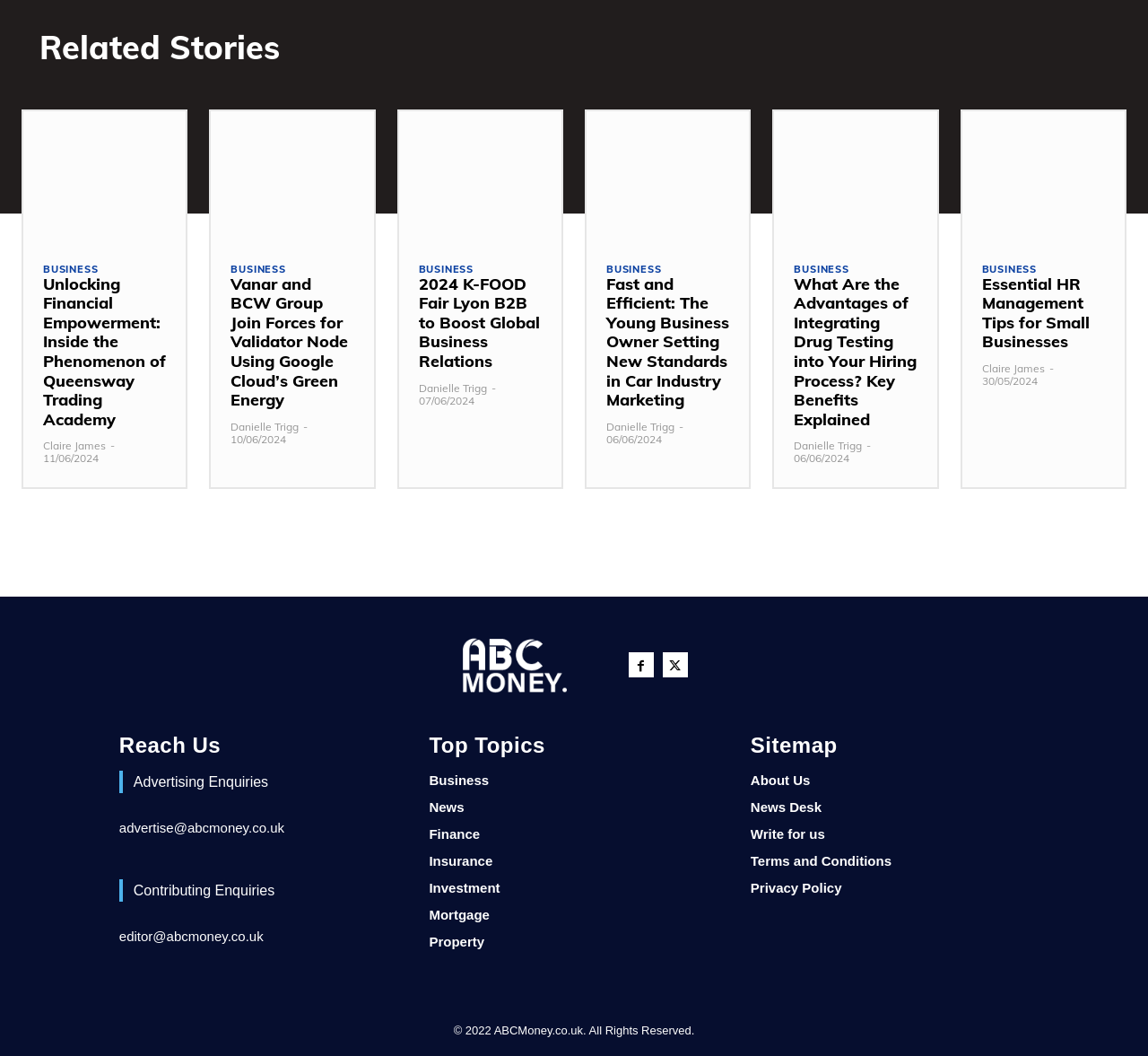Please identify the coordinates of the bounding box that should be clicked to fulfill this instruction: "View the 'Top Topics' section".

[0.374, 0.694, 0.475, 0.719]